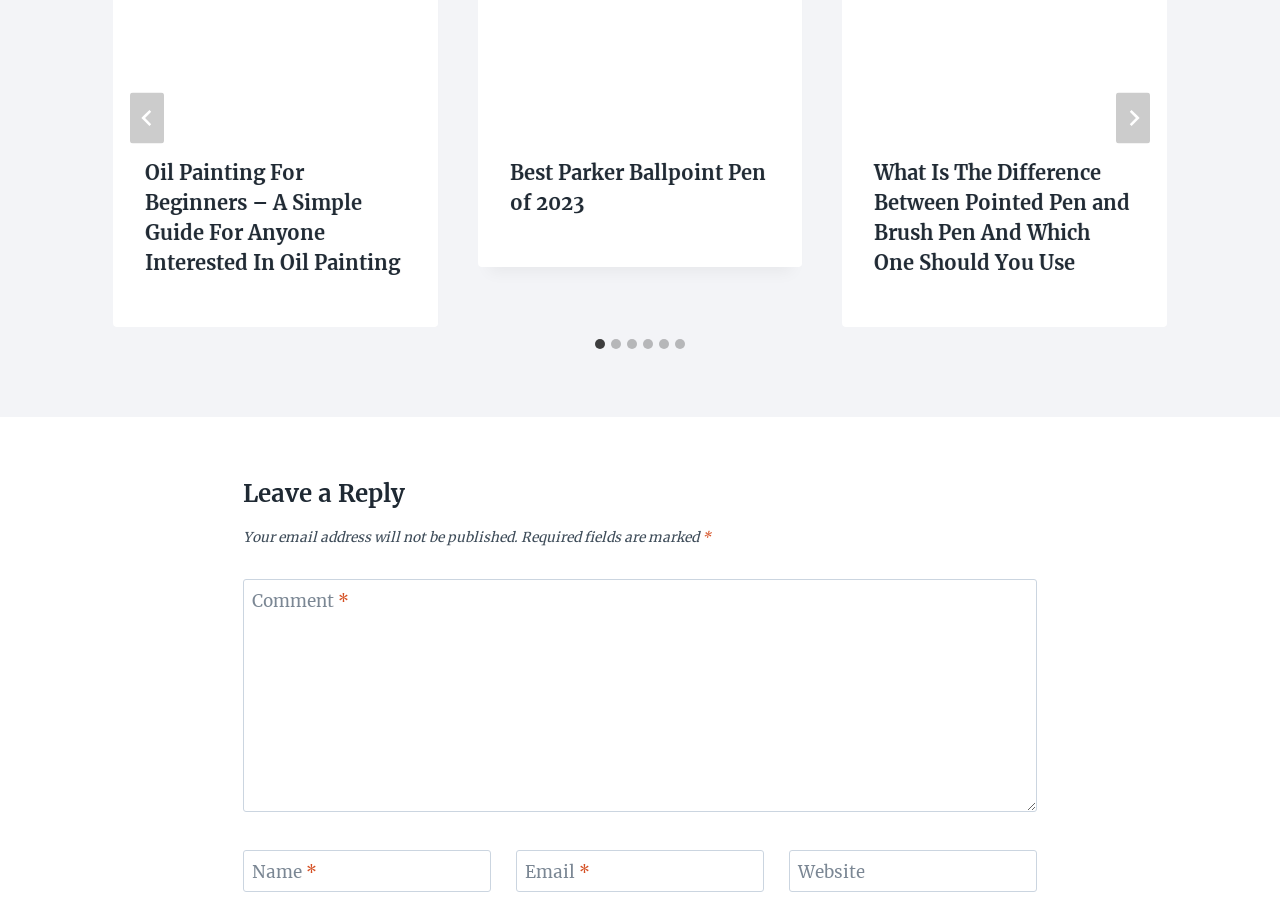Please identify the bounding box coordinates of the area that needs to be clicked to fulfill the following instruction: "Click the 'What Is The Difference Between Pointed Pen and Brush Pen And Which One Should You Use' link."

[0.683, 0.176, 0.883, 0.303]